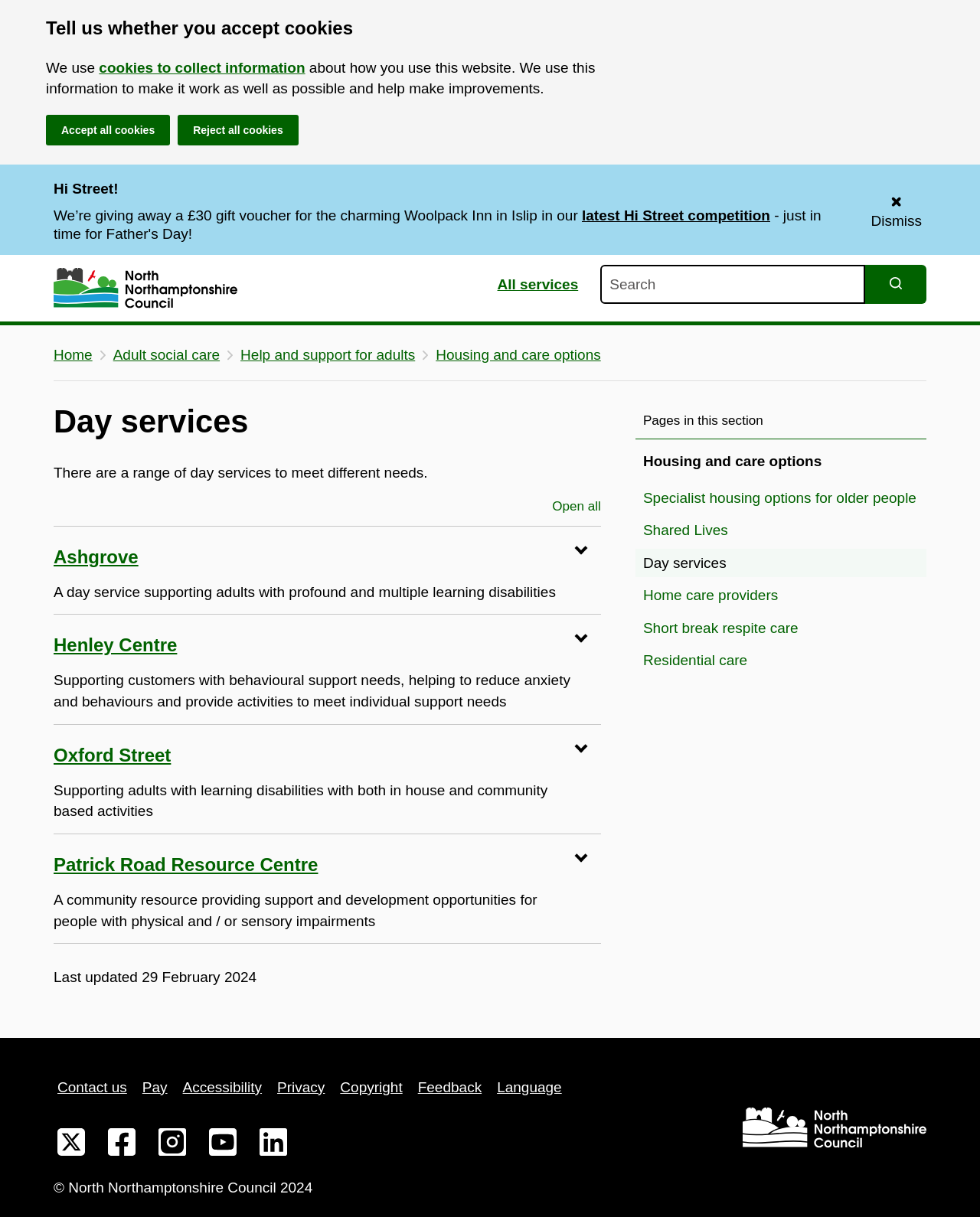Kindly determine the bounding box coordinates for the area that needs to be clicked to execute this instruction: "Search for something".

[0.613, 0.217, 0.883, 0.25]